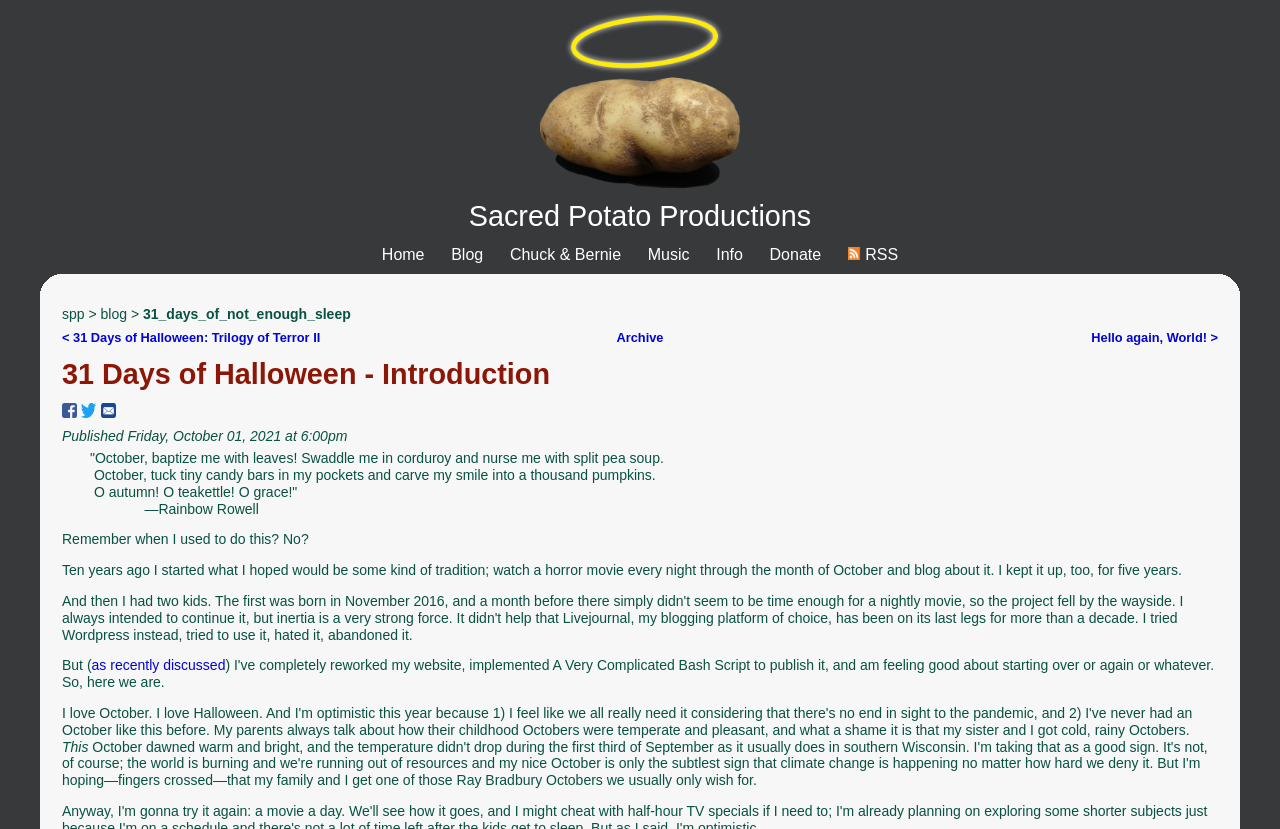Find and indicate the bounding box coordinates of the region you should select to follow the given instruction: "Click the 'Sacred Potato Productions' link".

[0.031, 0.244, 0.969, 0.279]